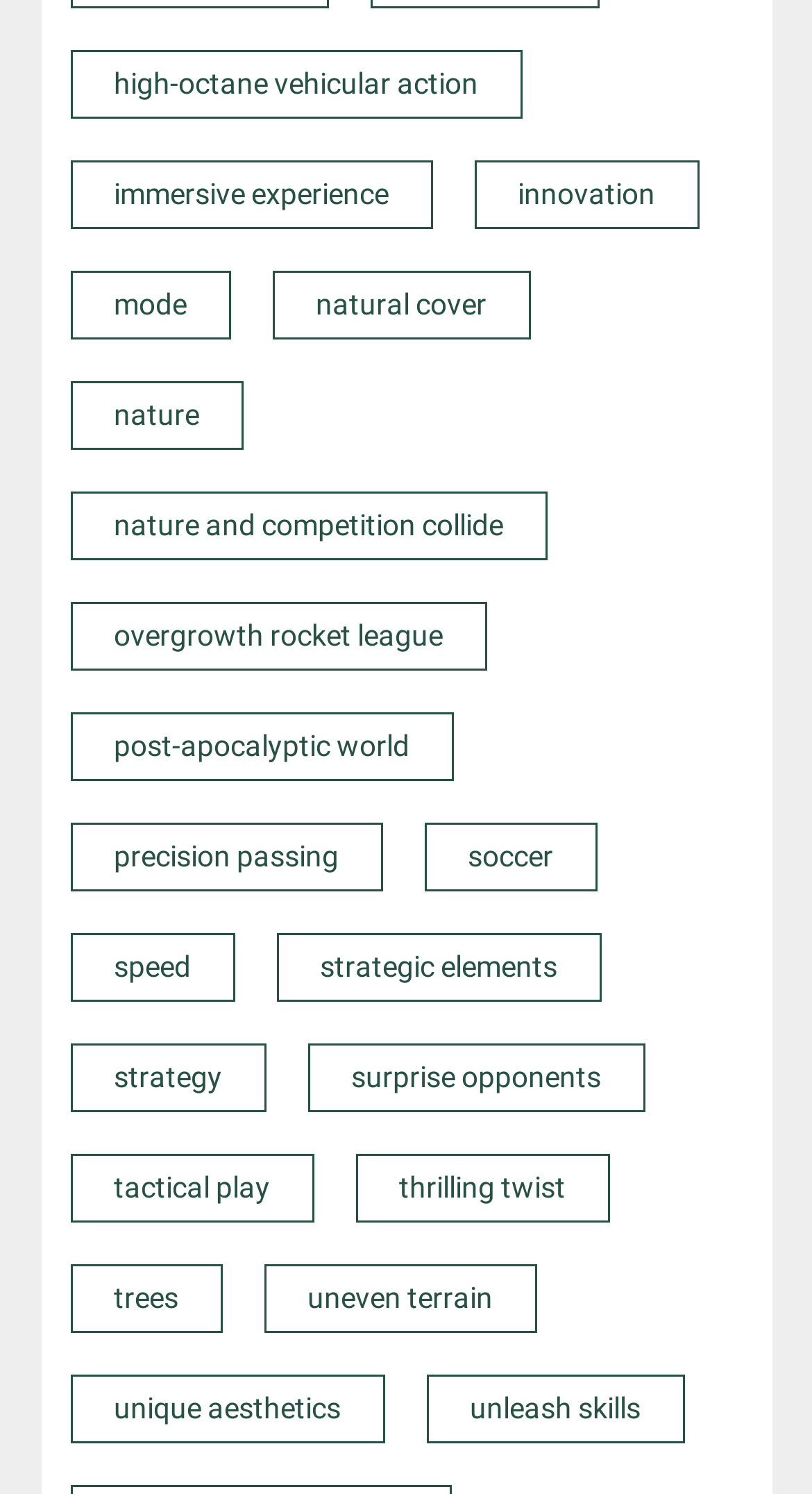What is the tone of the game?
Refer to the image and provide a detailed answer to the question.

The links 'thrilling twist' and 'high-octane vehicular action' suggest that the game is fast-paced and exciting. The presence of links like 'speed' and 'unleash skills' implies that the game may involve high-stakes competition or intense action sequences.